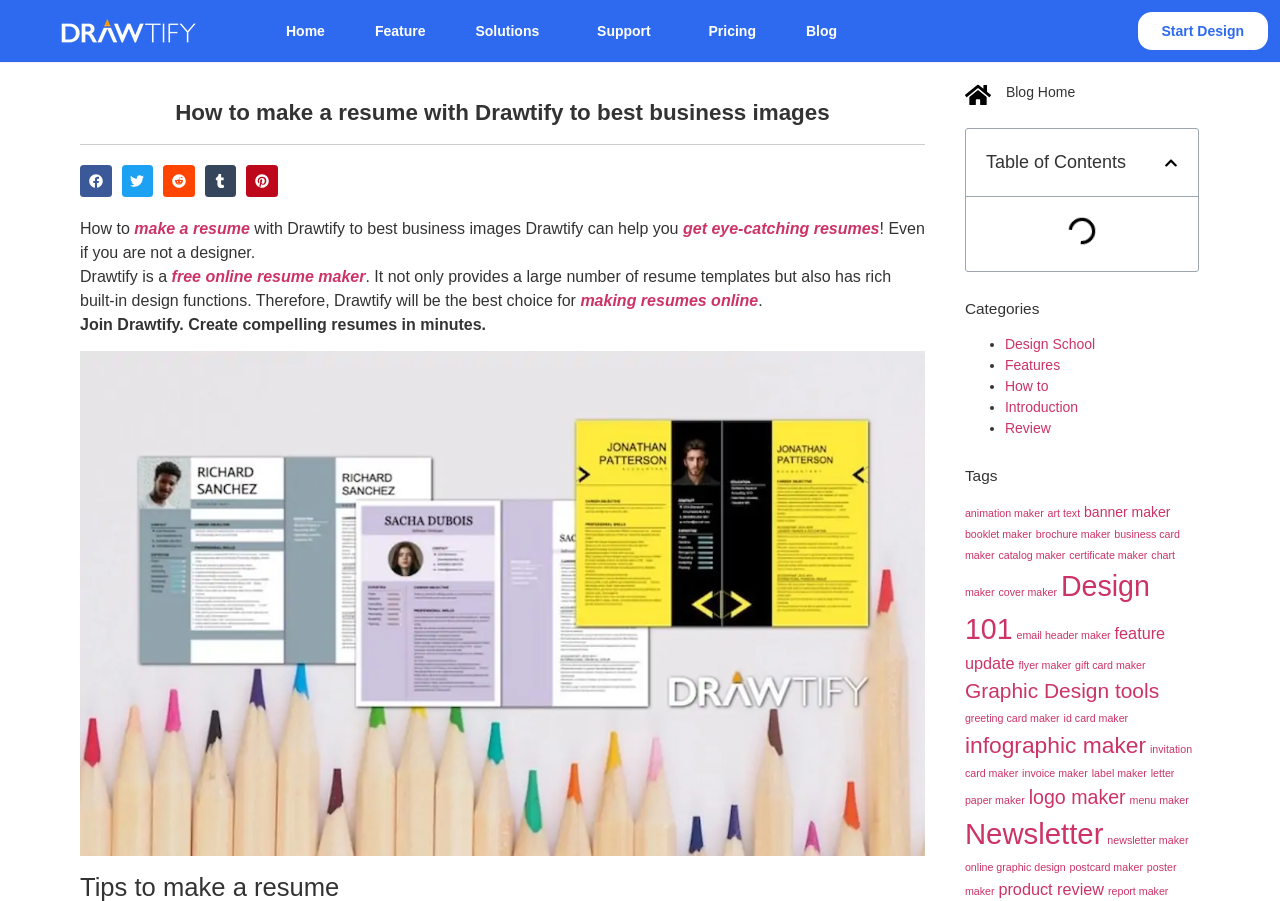Find the bounding box coordinates of the area that needs to be clicked in order to achieve the following instruction: "Learn about features". The coordinates should be specified as four float numbers between 0 and 1, i.e., [left, top, right, bottom].

[0.277, 0.012, 0.348, 0.057]